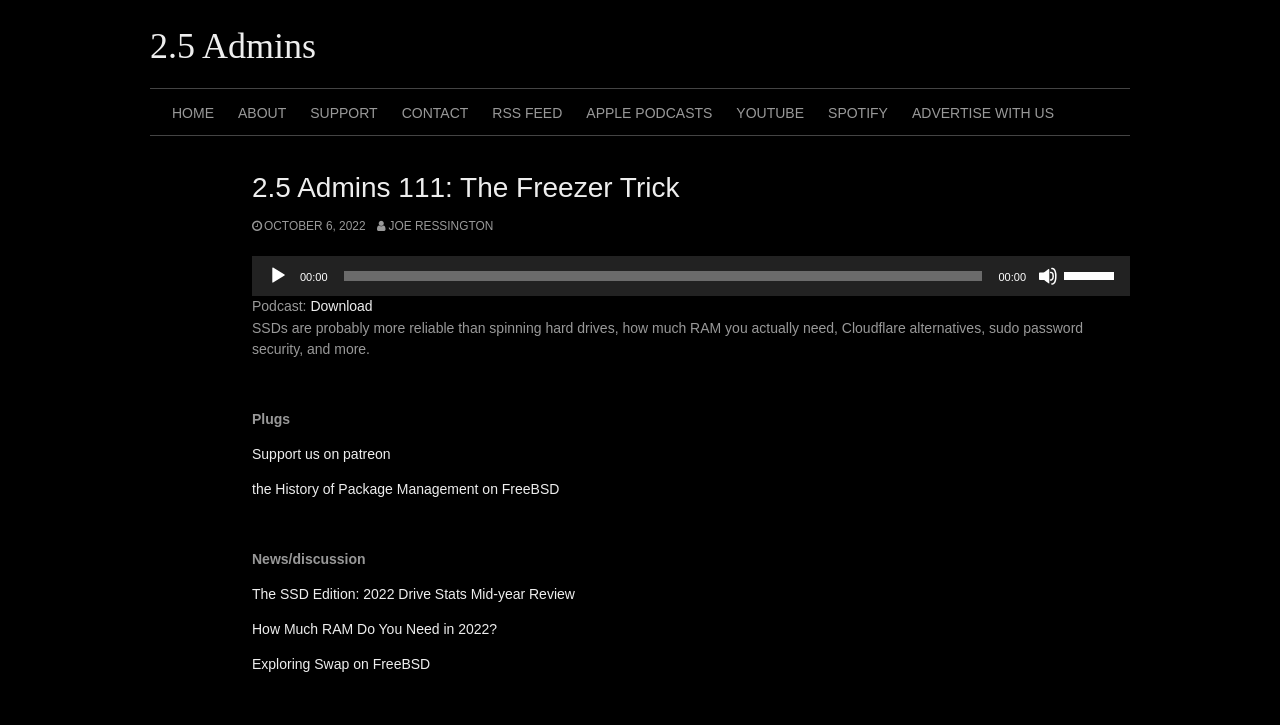Pinpoint the bounding box coordinates of the element that must be clicked to accomplish the following instruction: "Click the HOME link". The coordinates should be in the format of four float numbers between 0 and 1, i.e., [left, top, right, bottom].

[0.125, 0.123, 0.177, 0.186]